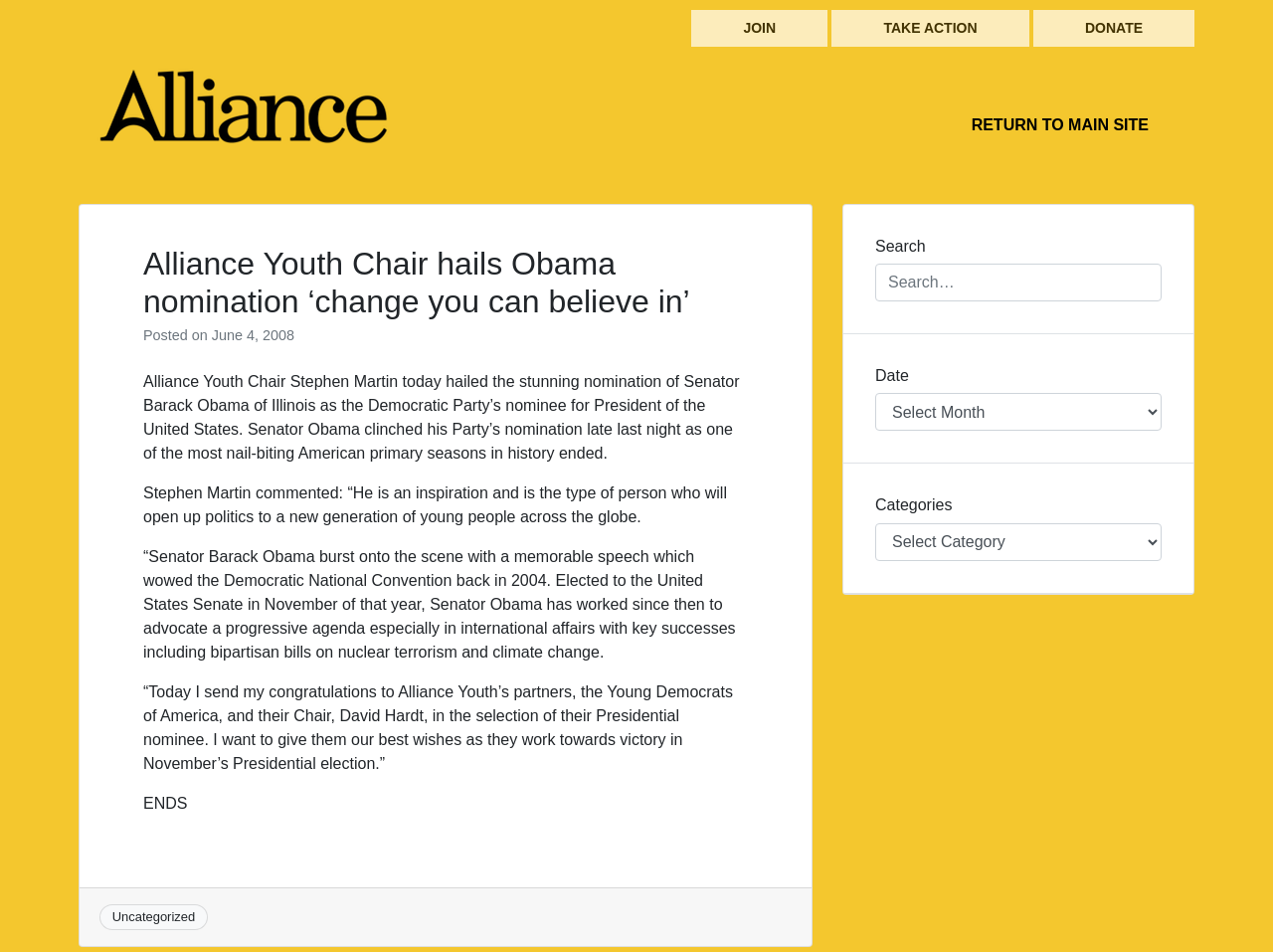Provide the bounding box coordinates of the section that needs to be clicked to accomplish the following instruction: "Contact us."

None